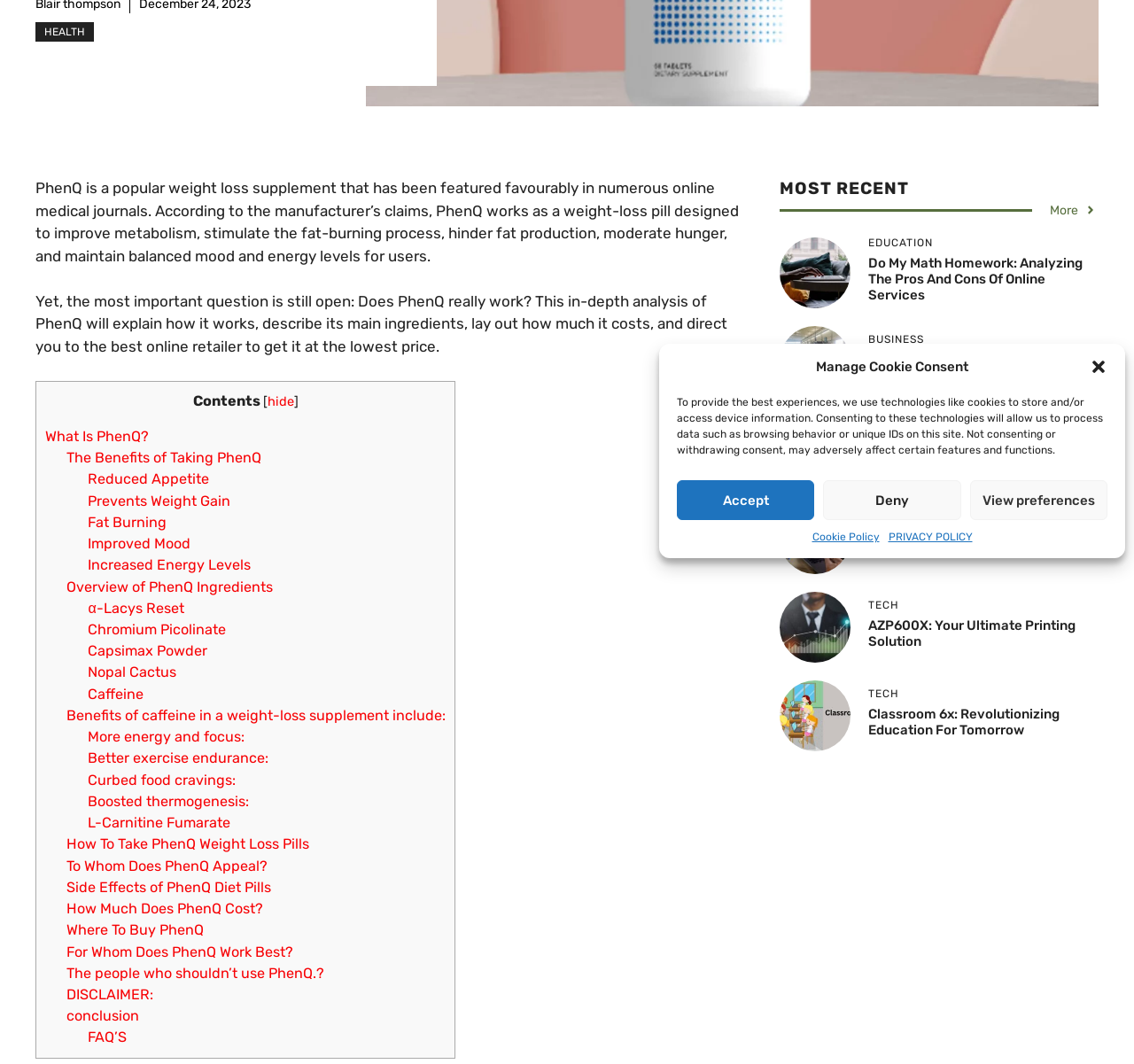Locate the bounding box of the UI element with the following description: "alt="Conveyor Belts in Mining"".

[0.688, 0.33, 0.75, 0.346]